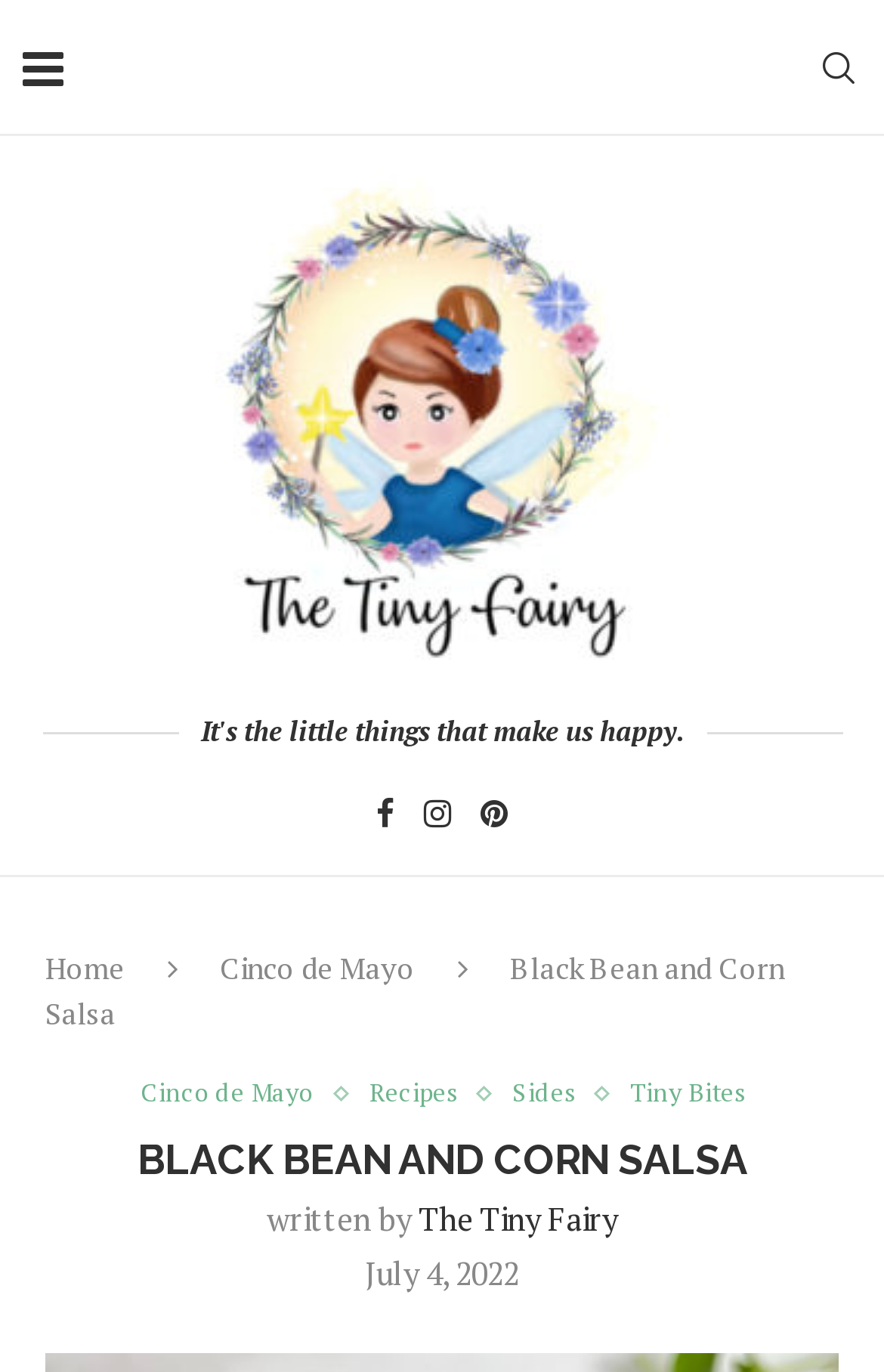Please determine the bounding box coordinates of the area that needs to be clicked to complete this task: 'go to Home page'. The coordinates must be four float numbers between 0 and 1, formatted as [left, top, right, bottom].

[0.051, 0.691, 0.141, 0.72]